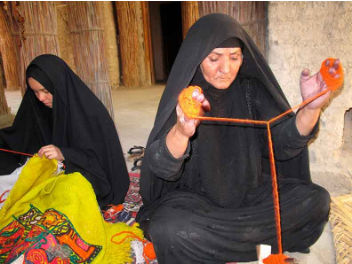Offer a thorough description of the image.

In this evocative image, two women are captured in the midst of traditional textile arts, a vital aspect of the cultural heritage of Iraq's Marsh Arabs. The woman in the foreground, focused and skilled, is handling a bright orange skein of wool, showcasing her craftsmanship as she prepares to weave or embroider intricate designs. Her deep concentration highlights the artistry involved in this ancient practice. 

Beside her, another woman is seen working on a vibrant yellow blanket adorned with elaborate motifs, symbolizing the rich cultural narratives and history embedded in these textiles. Both women are dressed in traditional black attire, a common choice among Marsh Arab women, which contrasts with the colorful textiles they create. The backdrop features natural materials, likely indicative of their environment, reinforcing the connection between their craft and the resources of their homeland.

This scene not only showcases the exquisite artistry of these women but also reflects the efforts of organizations like Nature Iraq, which supports and preserves these age-old traditions against the backdrop of modern challenges. The dedication and skill of these artisans serve as a bridge to the past, intertwining their cultural identity with contemporary artistry.